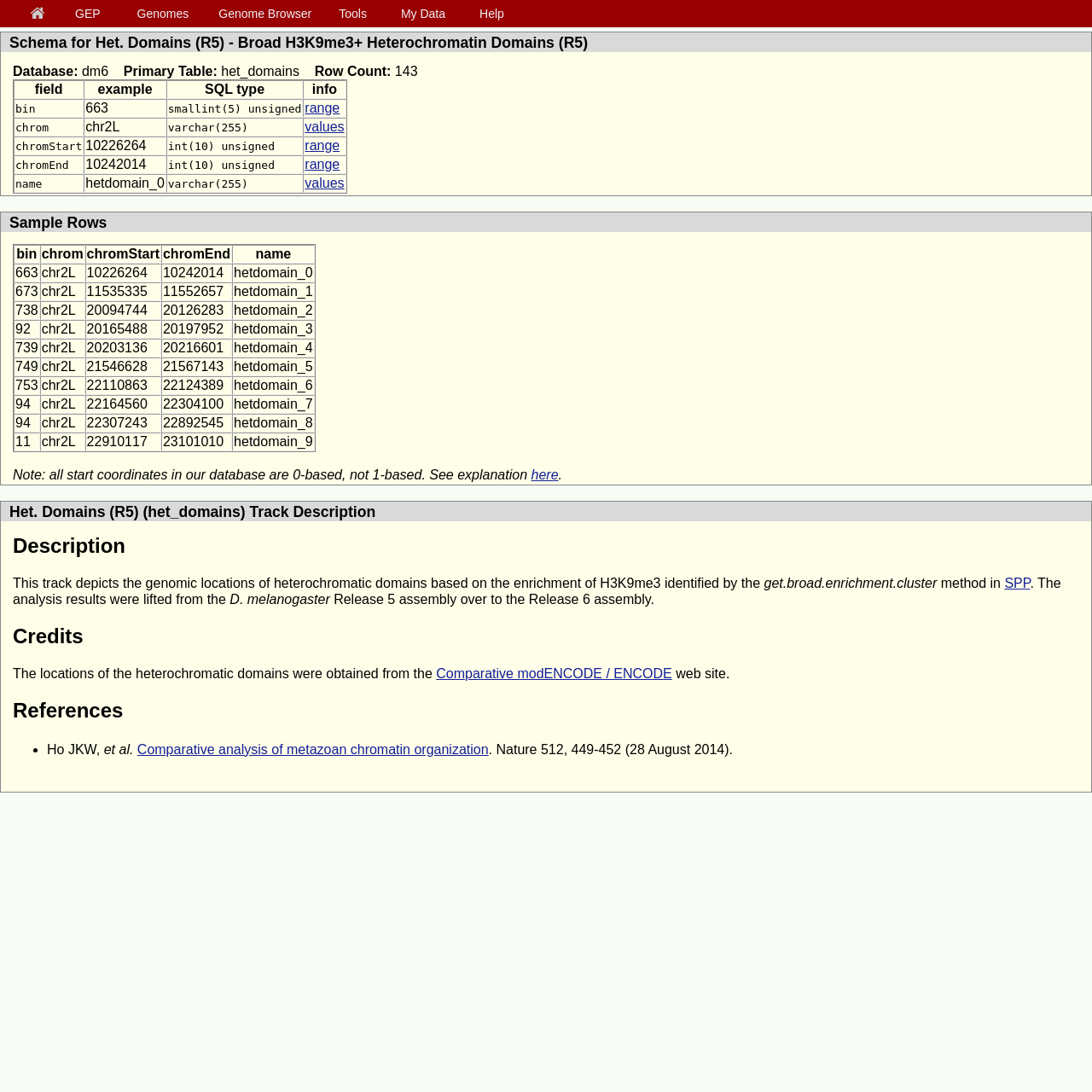Identify the bounding box coordinates of the region I need to click to complete this instruction: "Click on Home".

[0.023, 0.006, 0.052, 0.02]